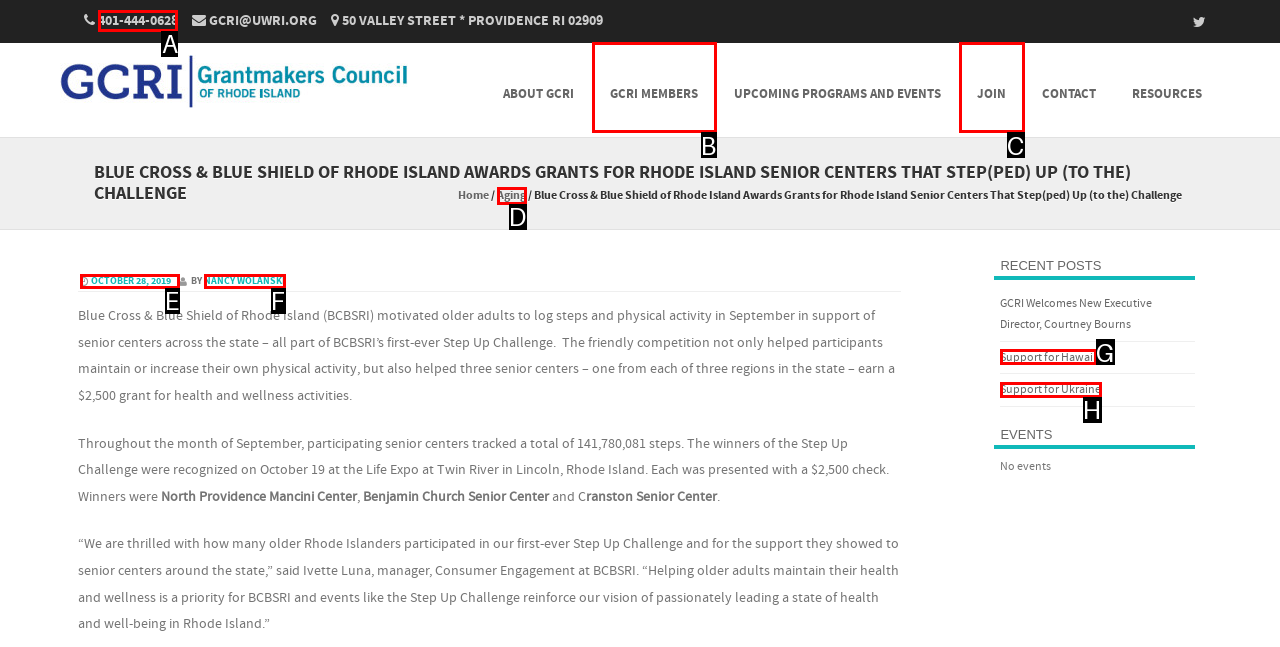Identify the letter of the correct UI element to fulfill the task: Call 401-444-0628 from the given options in the screenshot.

A